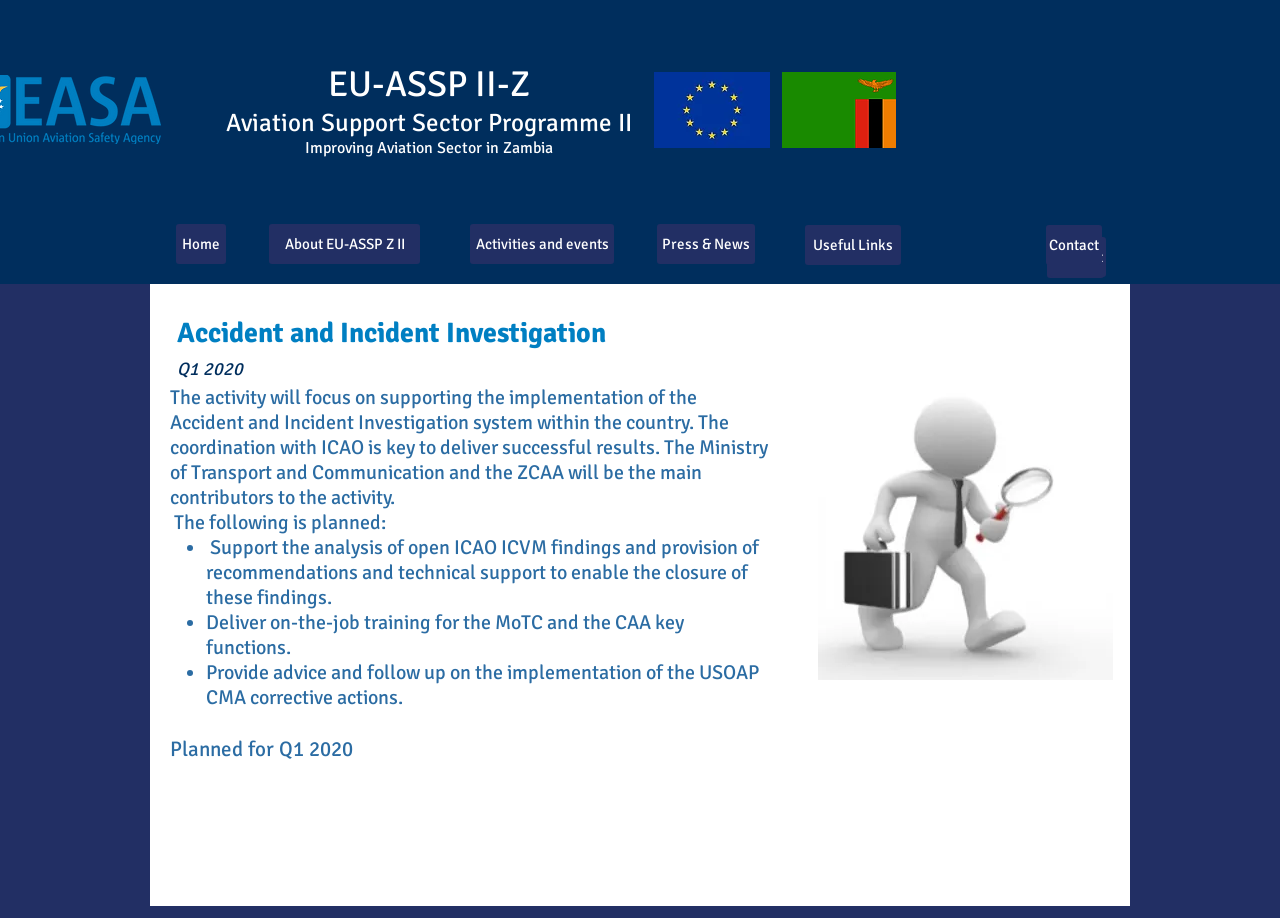Please identify the bounding box coordinates for the region that you need to click to follow this instruction: "Click on the 'Home' link".

[0.138, 0.244, 0.177, 0.288]